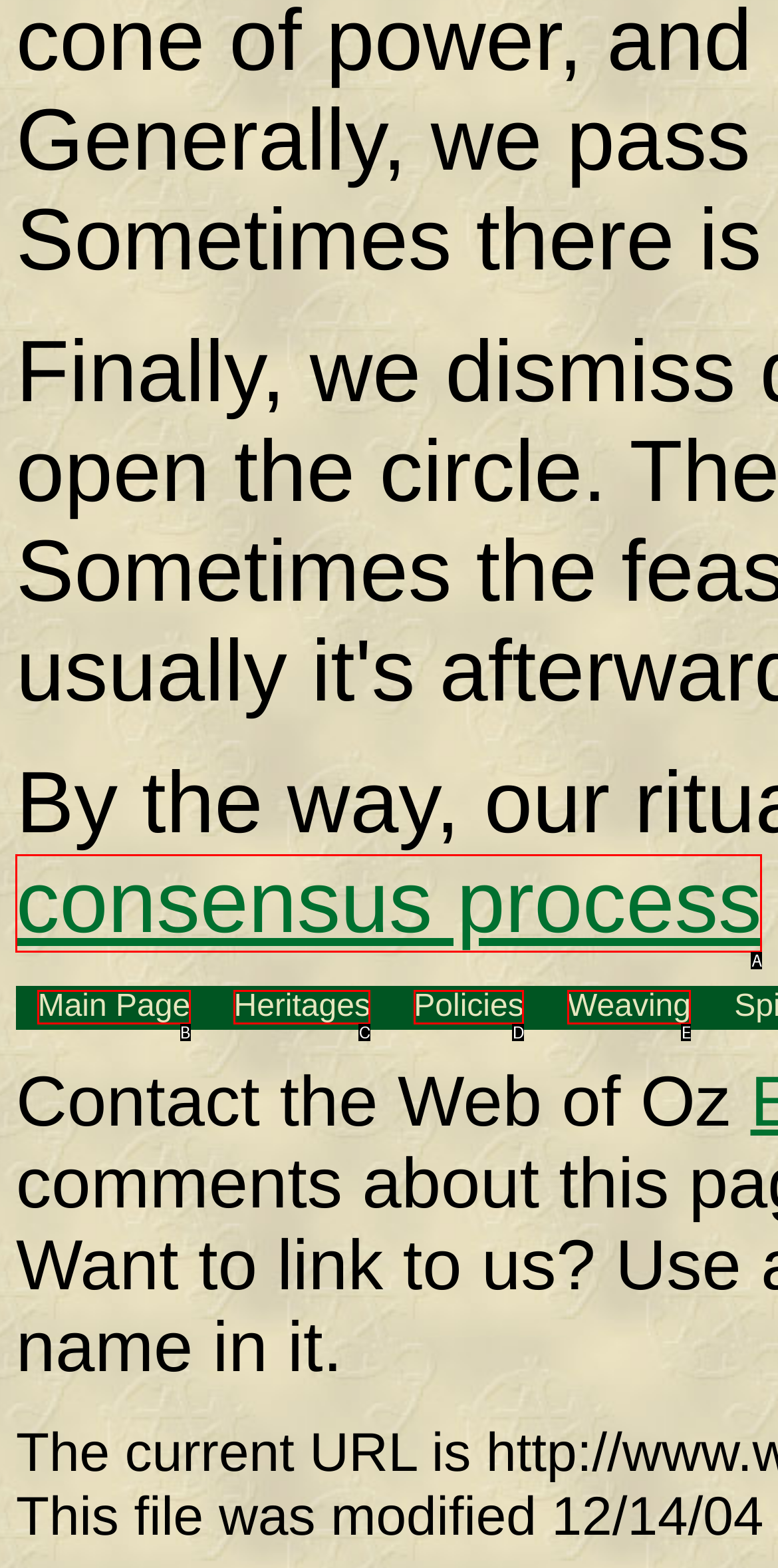From the given choices, determine which HTML element aligns with the description: consensus process Respond with the letter of the appropriate option.

A